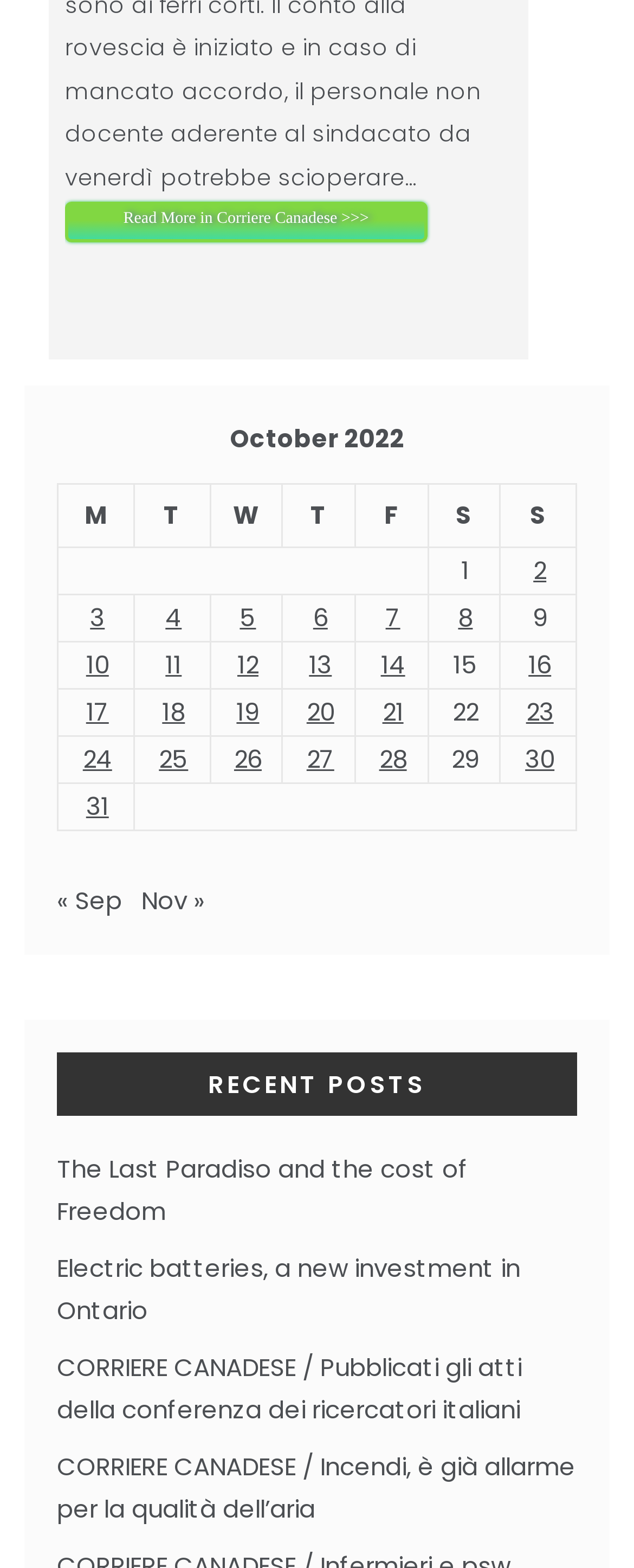What is the first day of the month with a published post? Refer to the image and provide a one-word or short phrase answer.

2 October 2022